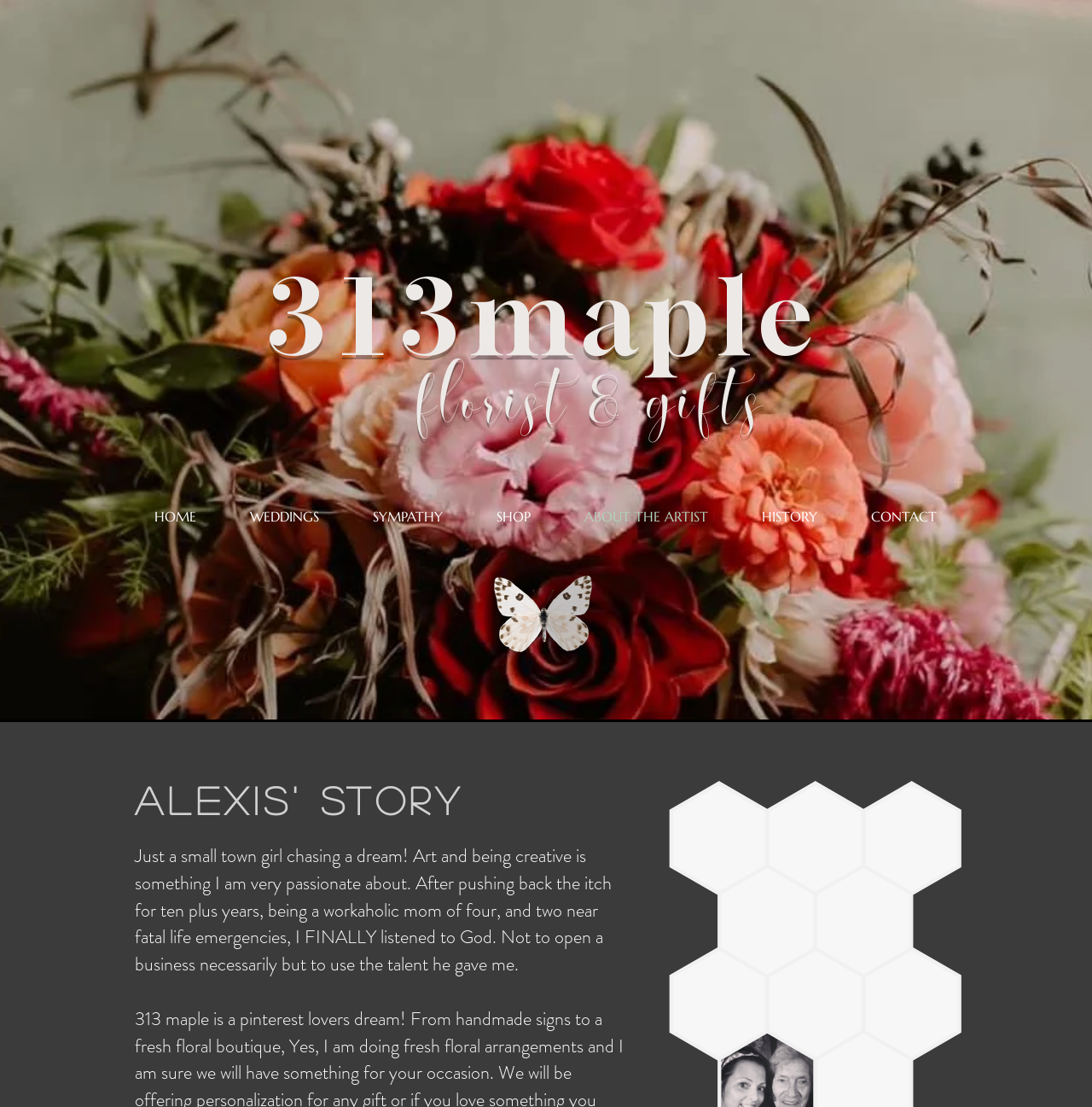Find the bounding box coordinates for the UI element whose description is: "HOME". The coordinates should be four float numbers between 0 and 1, in the format [left, top, right, bottom].

[0.116, 0.443, 0.204, 0.49]